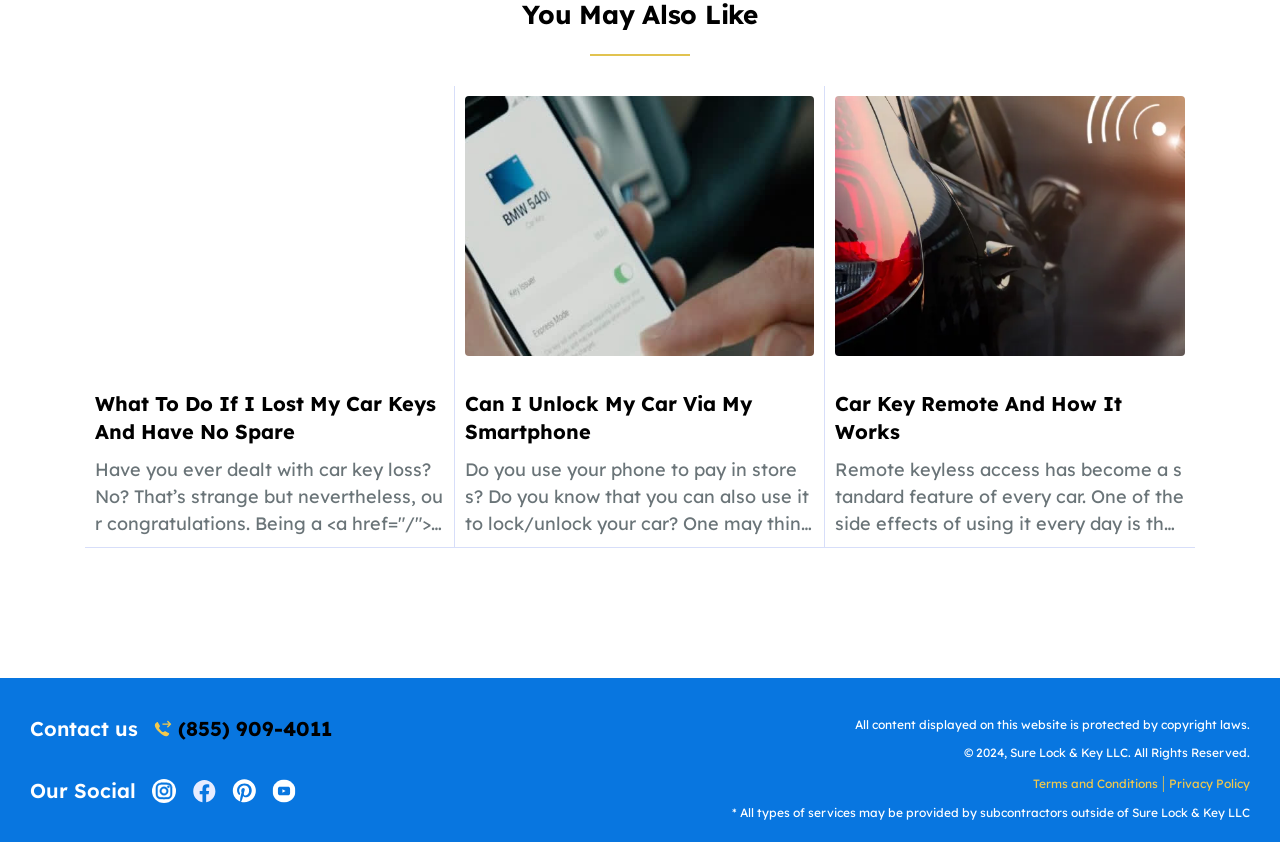Pinpoint the bounding box coordinates of the clickable element to carry out the following instruction: "Read the 'Terms and Conditions'."

[0.807, 0.922, 0.905, 0.94]